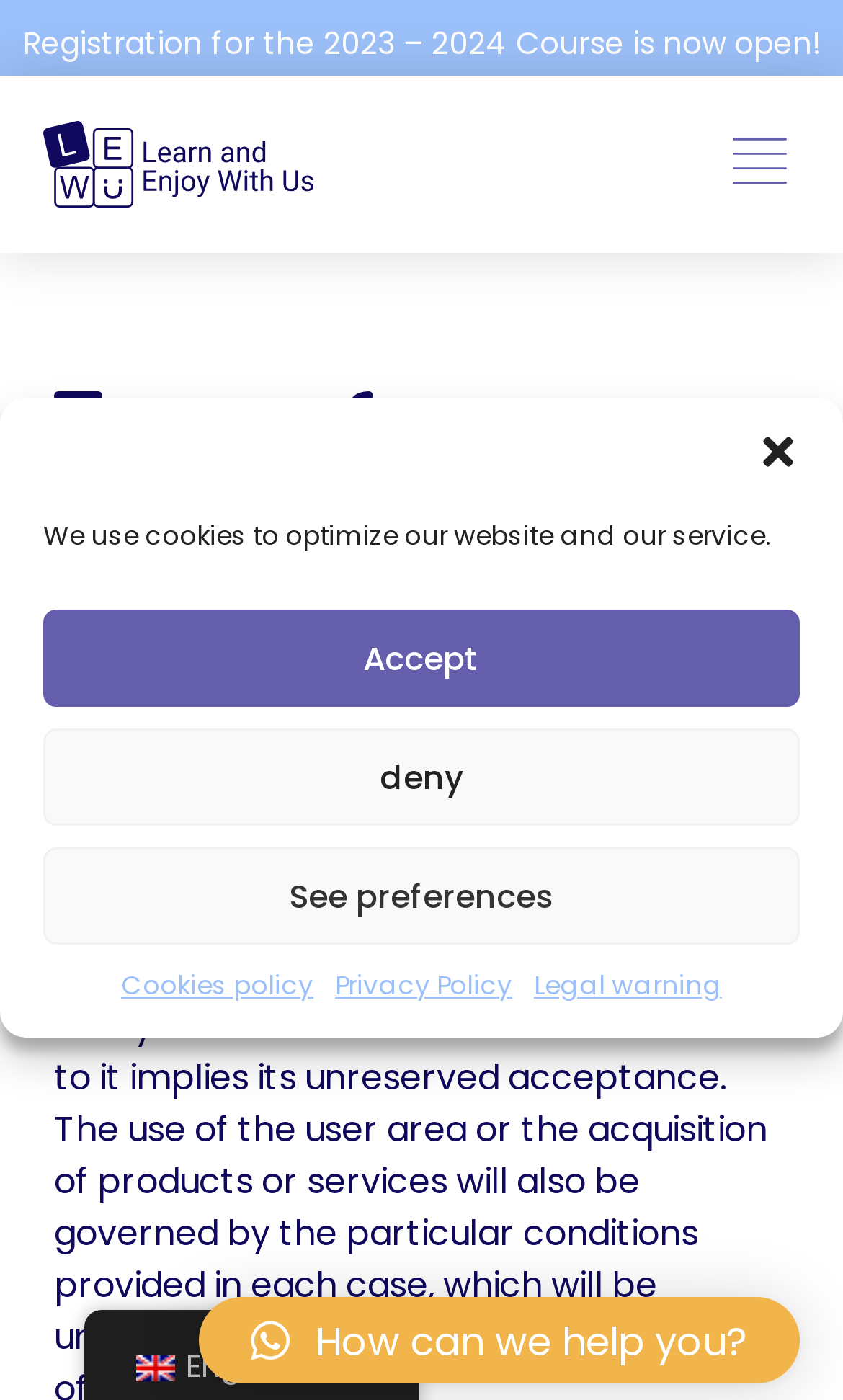How many links are below the cookie consent dialog?
Using the picture, provide a one-word or short phrase answer.

3